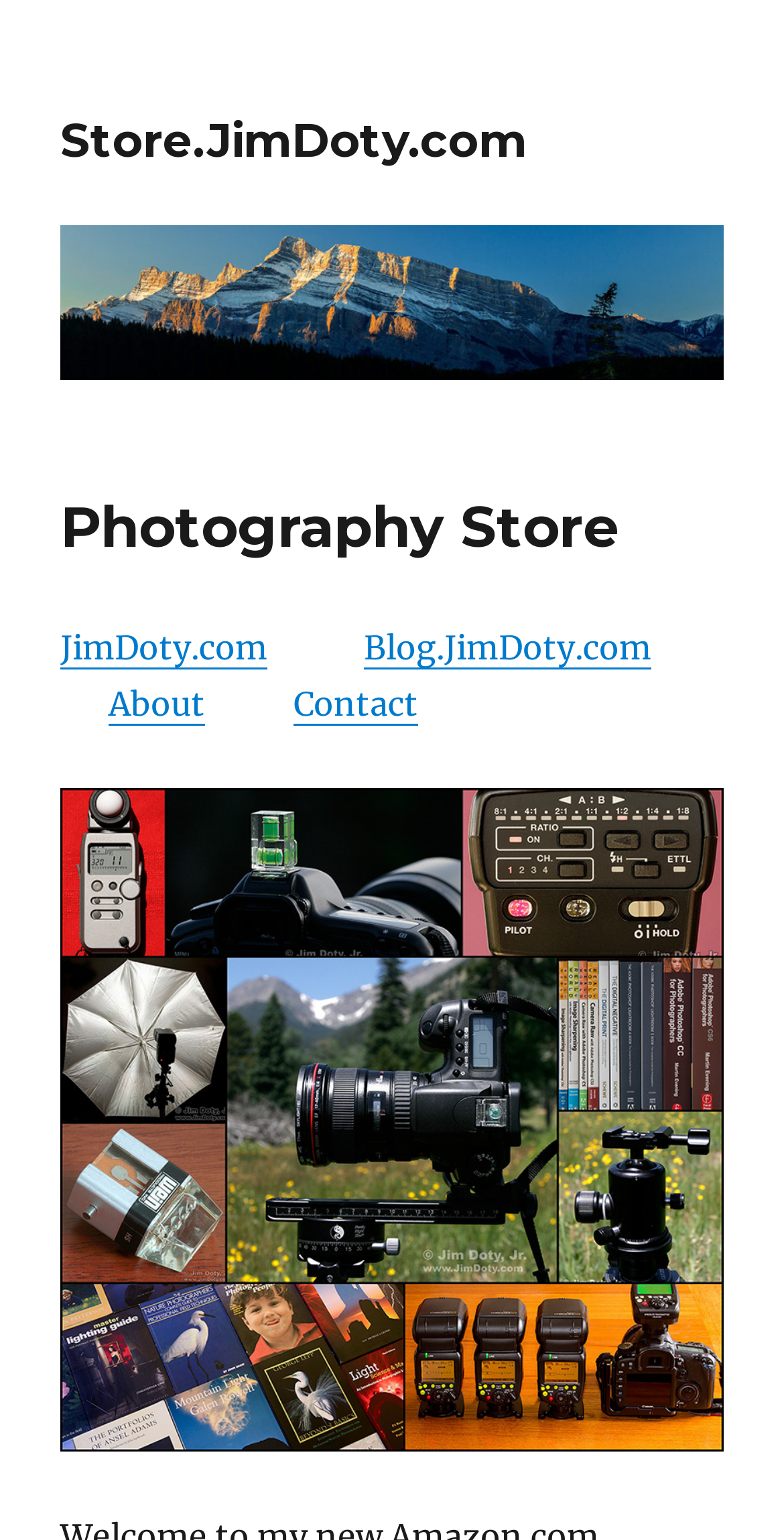What is the position of the 'About' link?
Look at the screenshot and give a one-word or phrase answer.

Third from the left